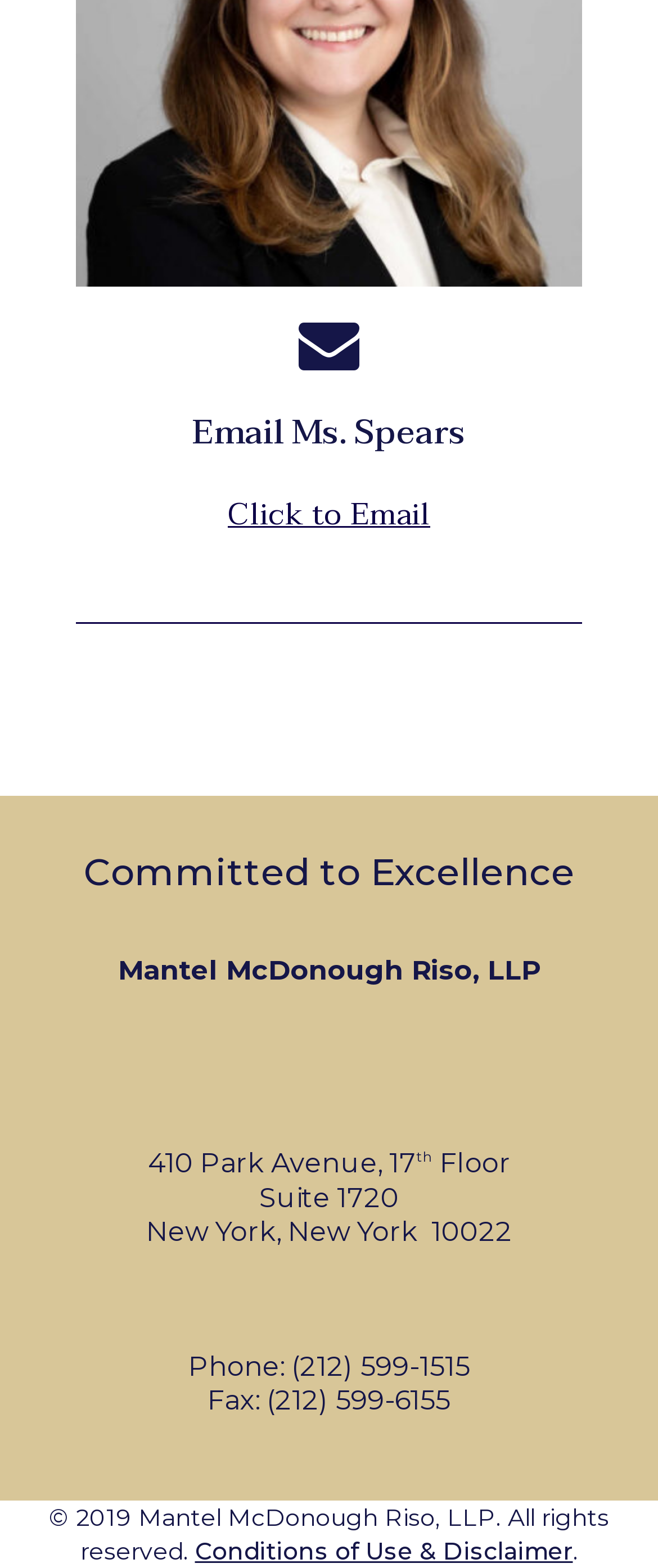Please determine the bounding box coordinates, formatted as (top-left x, top-left y, bottom-right x, bottom-right y), with all values as floating point numbers between 0 and 1. Identify the bounding box of the region described as: Conditions of Use & Disclaimer

[0.296, 0.979, 0.871, 0.998]